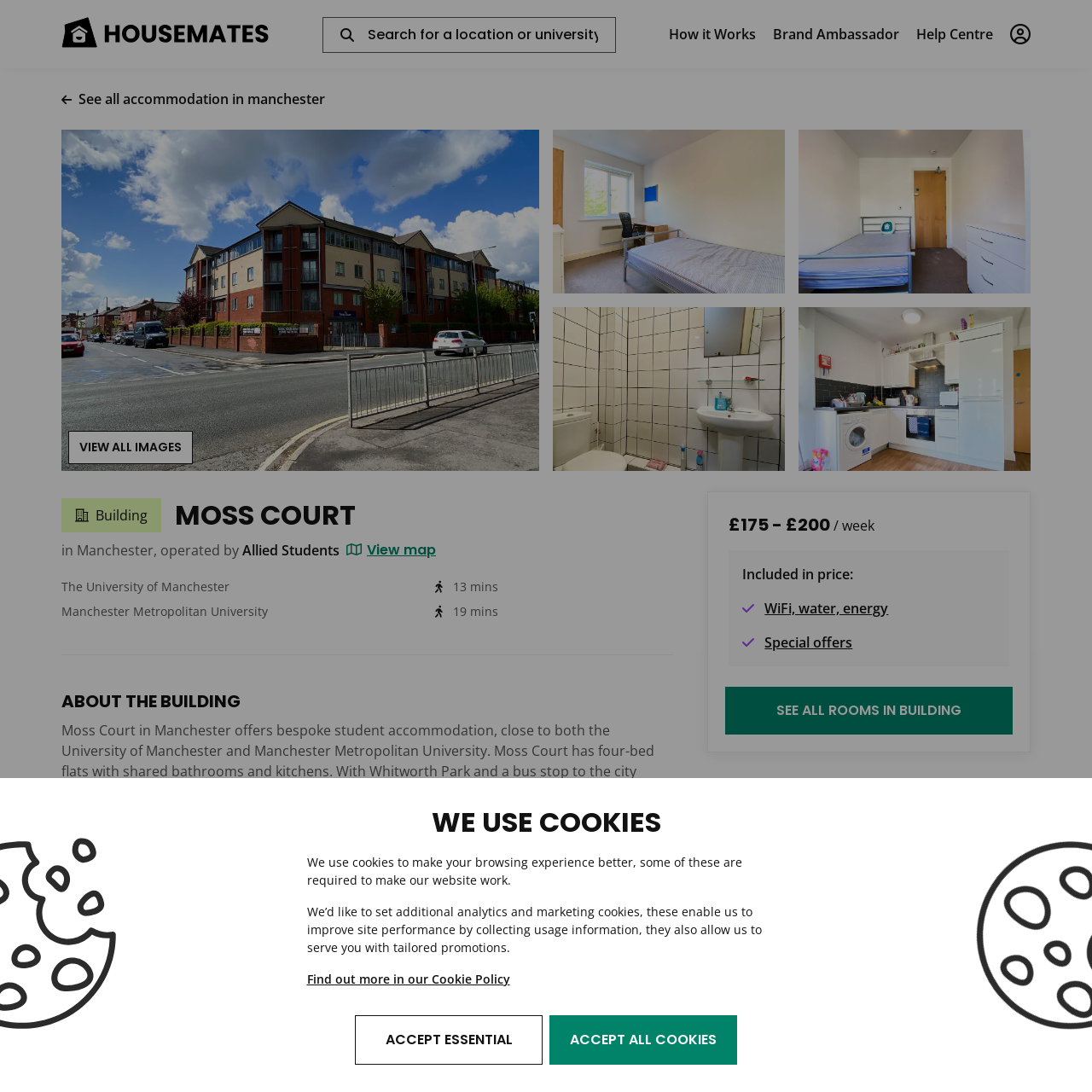Thoroughly describe the scene captured inside the red-bordered image.

The image features an icon representing communal amenities related to student living, specifically designed for the Moss Court Student Accommodation in Manchester. This icon could symbolize various features available to residents, emphasizing a modern and student-friendly lifestyle. The context of its use aligns with the accommodation's offering, which includes close proximity to universities, on-site facilities, and a vibrant community atmosphere. Such visuals enhance the understanding of the student living experience at Moss Court, making it an appealing choice for prospective residents.